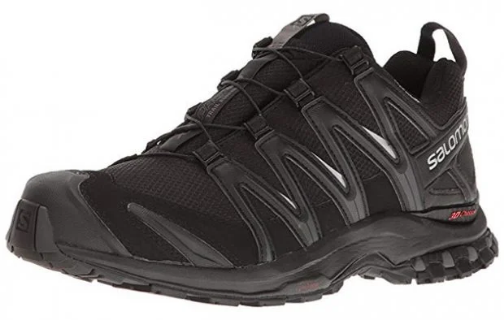What is the function of the protective toe cap?
Based on the visual, give a brief answer using one word or a short phrase.

enhanced durability